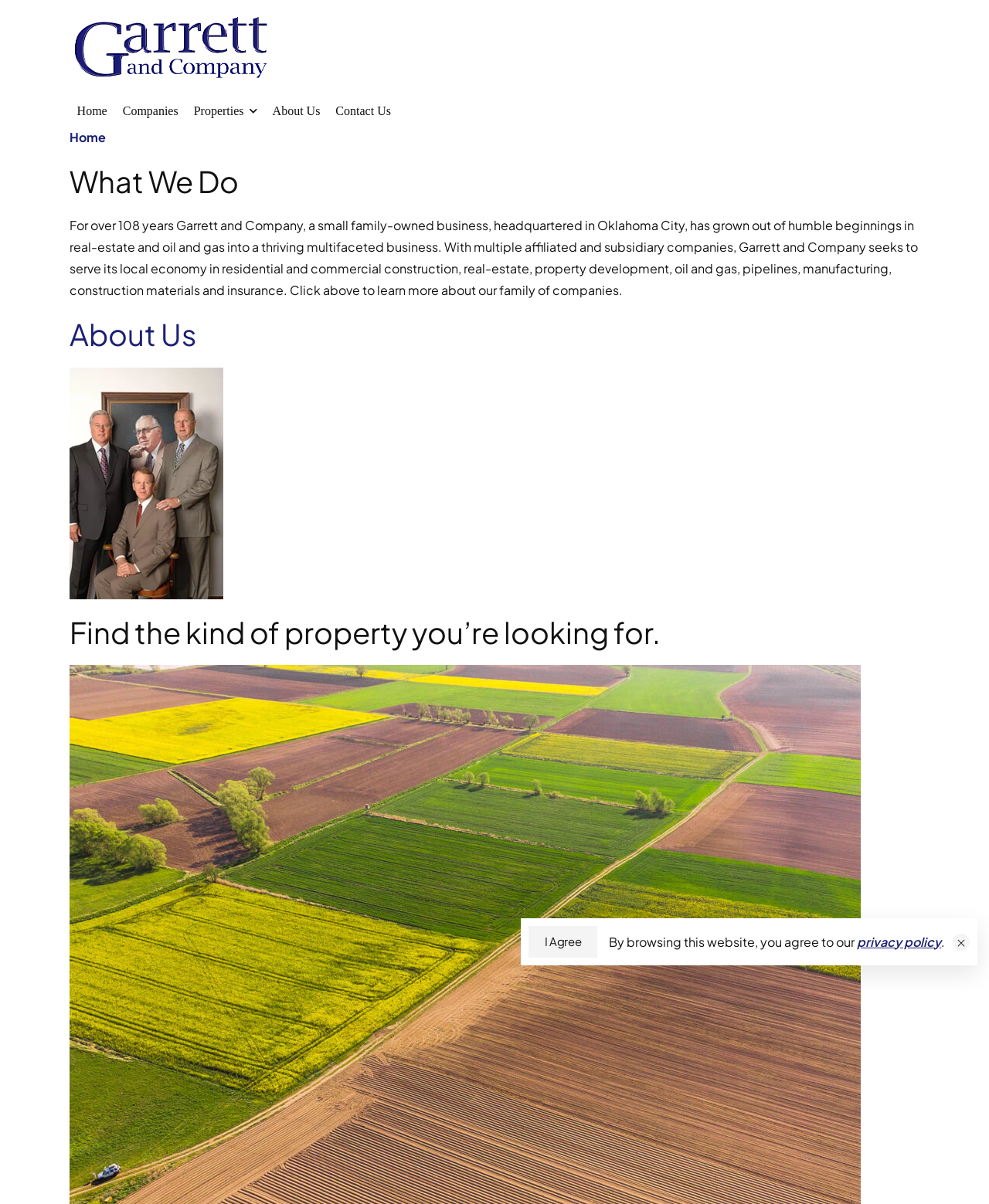Please identify the bounding box coordinates of the clickable element to fulfill the following instruction: "Click the Home link". The coordinates should be four float numbers between 0 and 1, i.e., [left, top, right, bottom].

[0.07, 0.079, 0.116, 0.105]